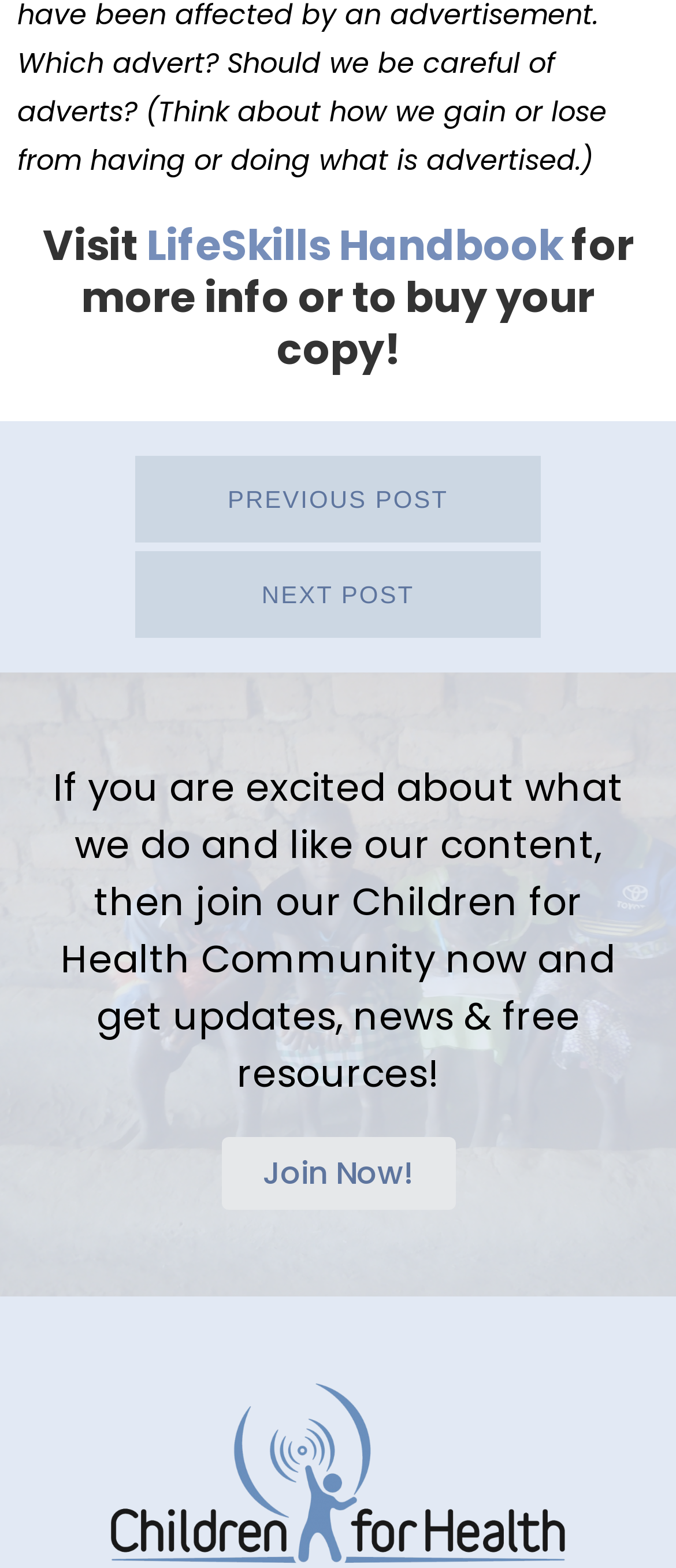How many navigation buttons are there?
Look at the image and answer with only one word or phrase.

2